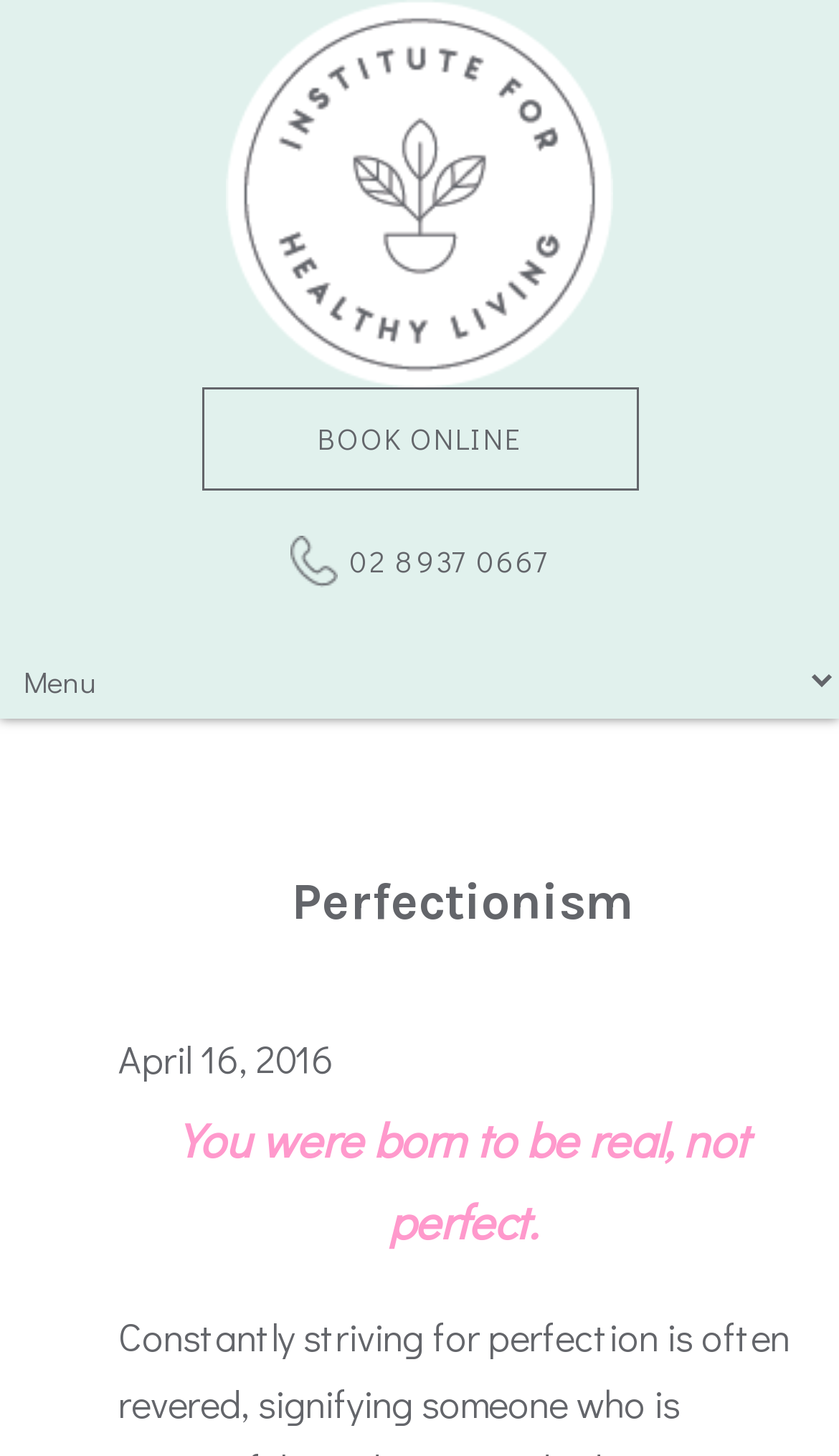Please specify the bounding box coordinates in the format (top-left x, top-left y, bottom-right x, bottom-right y), with values ranging from 0 to 1. Identify the bounding box for the UI component described as follows: Institute For Healthy Living

[0.037, 0.0, 0.963, 0.266]